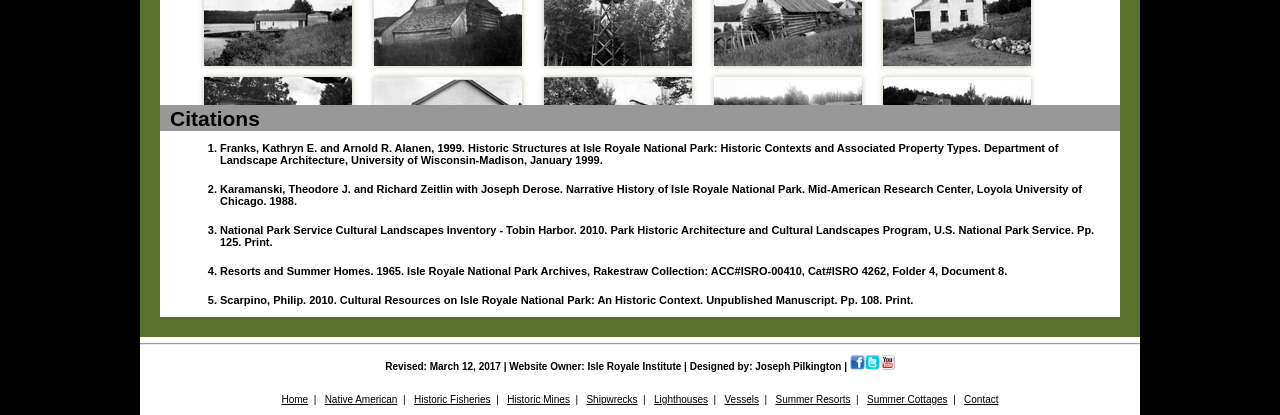Determine the bounding box coordinates for the region that must be clicked to execute the following instruction: "Click on the link to Washington Club - Boat House, Tool House, and Dock, 1935".

[0.16, 0.134, 0.283, 0.163]